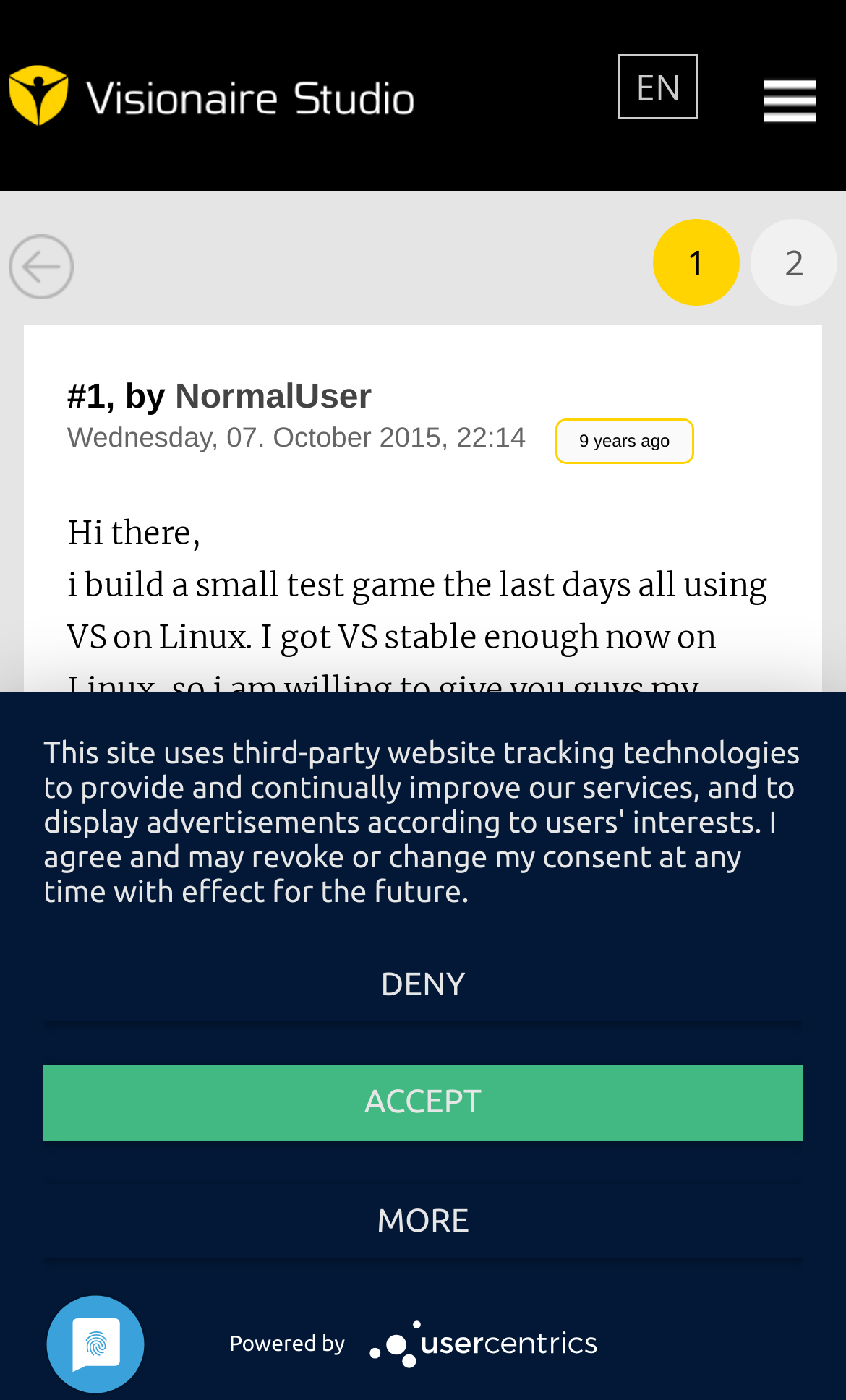Generate a comprehensive description of the contents of the webpage.

This webpage appears to be a forum post or discussion thread. At the top, there is a link to "Visionaire Studio" accompanied by an image, positioned near the top-left corner of the page. To the right of this, there is another link with an image, but no text. Below these, there are links to "EN" and "Forum", with the latter having an image beside it.

The main content of the page begins with a heading that includes the post number, author, and date. The author, "NormalUser", is a link. The post itself is a series of paragraphs, starting with "Hi there, i build a small test game the last days all using VS on Linux..." and continuing with the user's experience and question about testing the export feature before buying.

Throughout the post, there are occasional images, including a "smile" image. The text is generally positioned in the top-left to bottom-right direction, with some elements, like the links and images, scattered around the page.

At the bottom of the page, there is a notice about the site's use of third-party tracking technologies, with buttons to "Deny", "ACCEPT", or learn "MORE". Below this, there is a "Powered by" statement with a link to the "Usercentrics Consent Management Platform Logo", which includes an image.